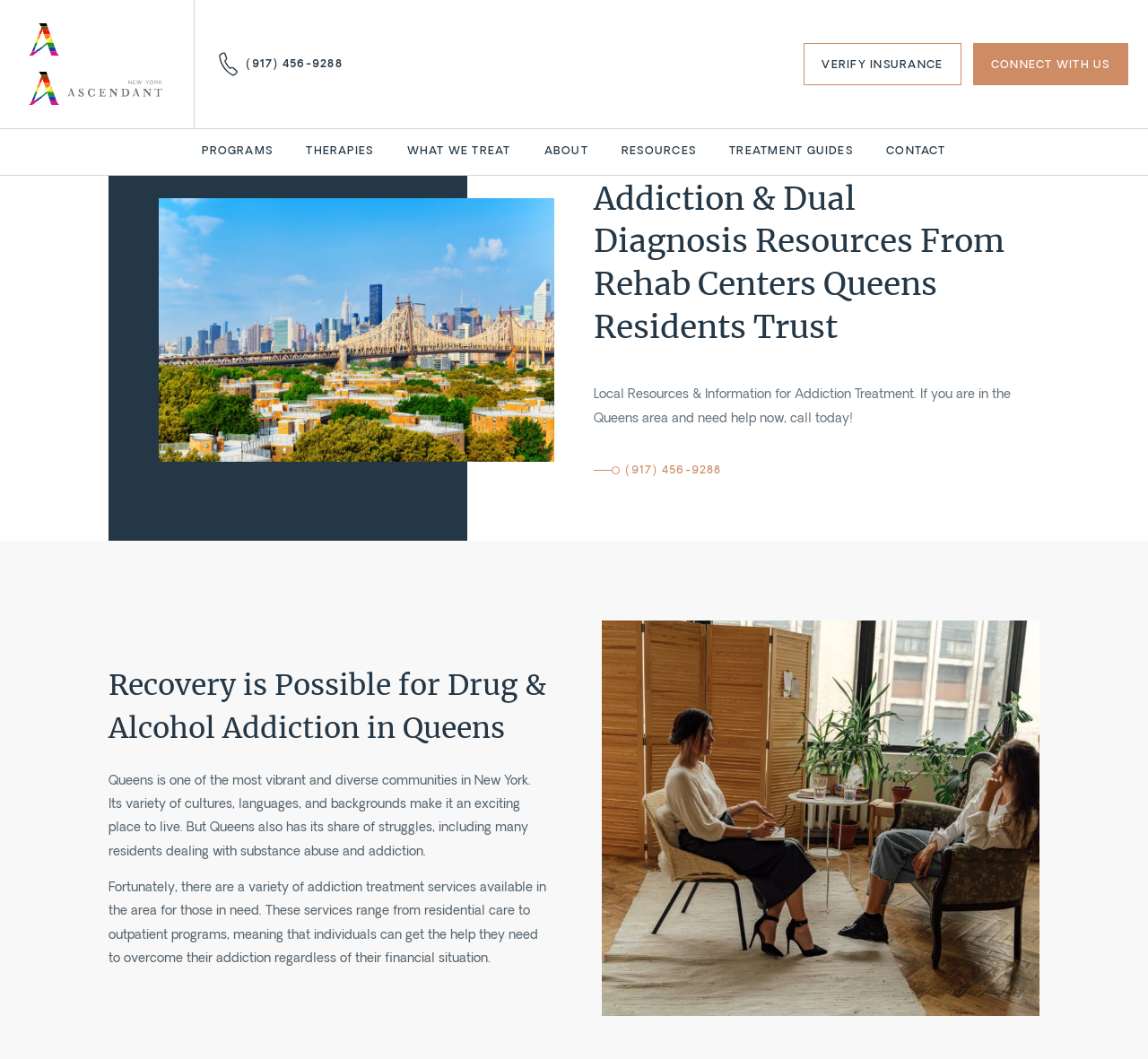What type of therapy is mentioned on the webpage?
Please provide a comprehensive answer based on the details in the screenshot.

I found the types of therapy by looking at the images on the webpage, specifically the ones with captions 'CBT Therapy for Drug Rehabilitation and Detox in Queens' and 'DBT Therapy for Detox, Alcohol & Drug Rehab Queens'.